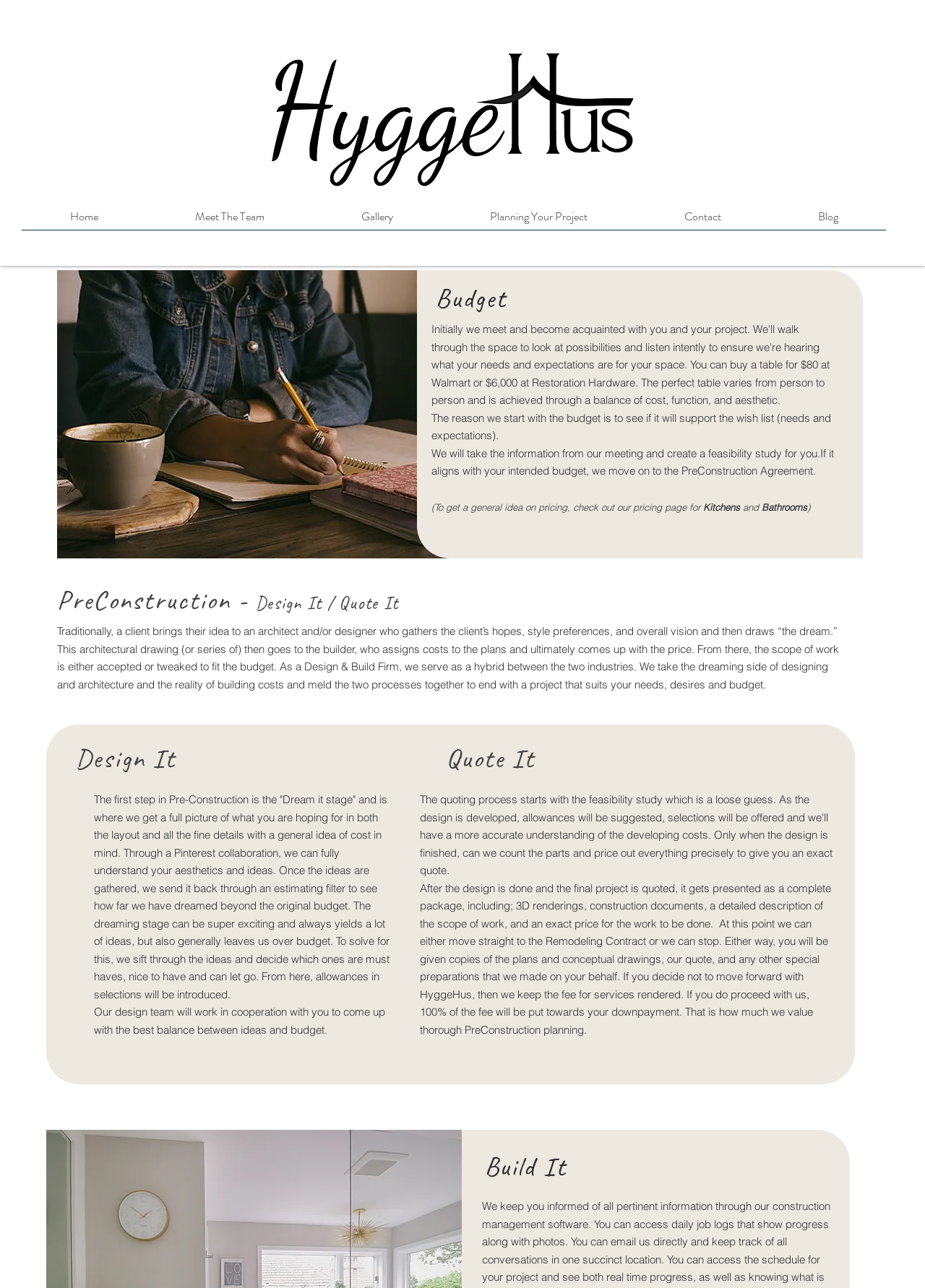Give a concise answer using only one word or phrase for this question:
What is the purpose of the feasibility study?

To see if budget supports wish list